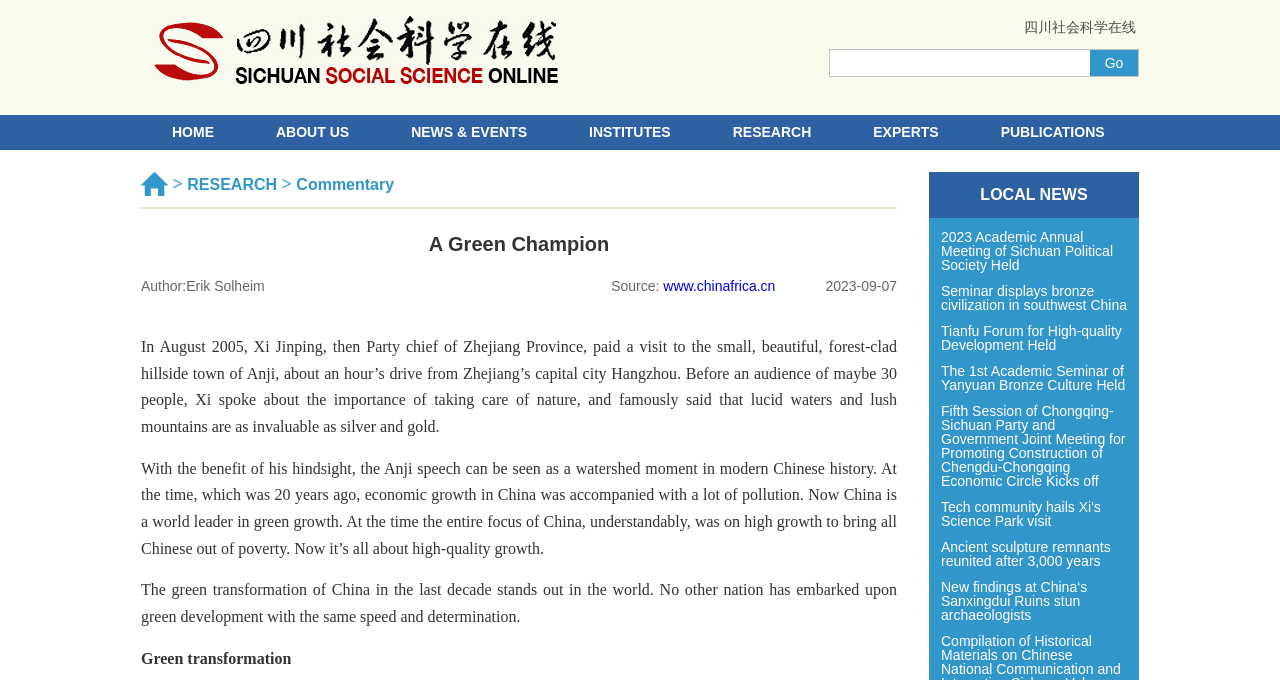Answer this question using a single word or a brief phrase:
What is the date of the article?

2023-09-07